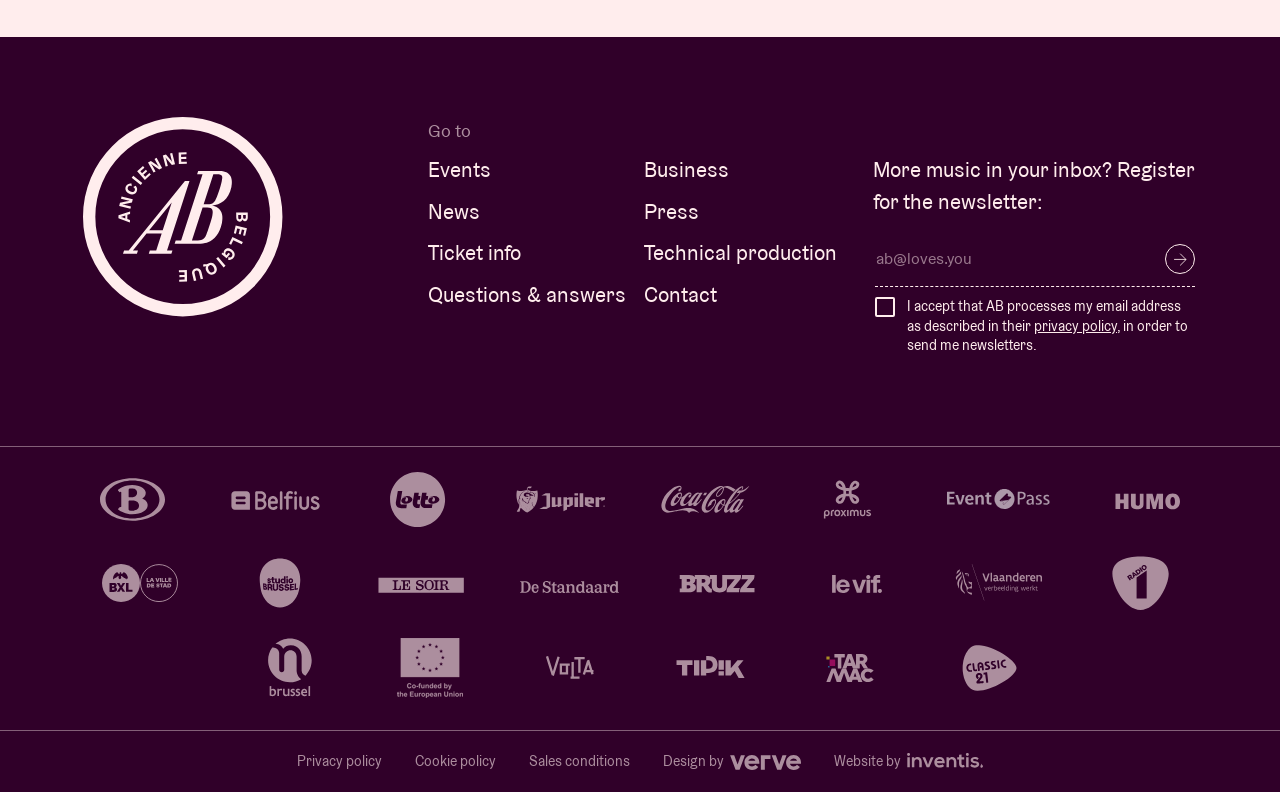Locate the bounding box coordinates of the UI element described by: "Brand". The bounding box coordinates should consist of four float numbers between 0 and 1, i.e., [left, top, right, bottom].

None